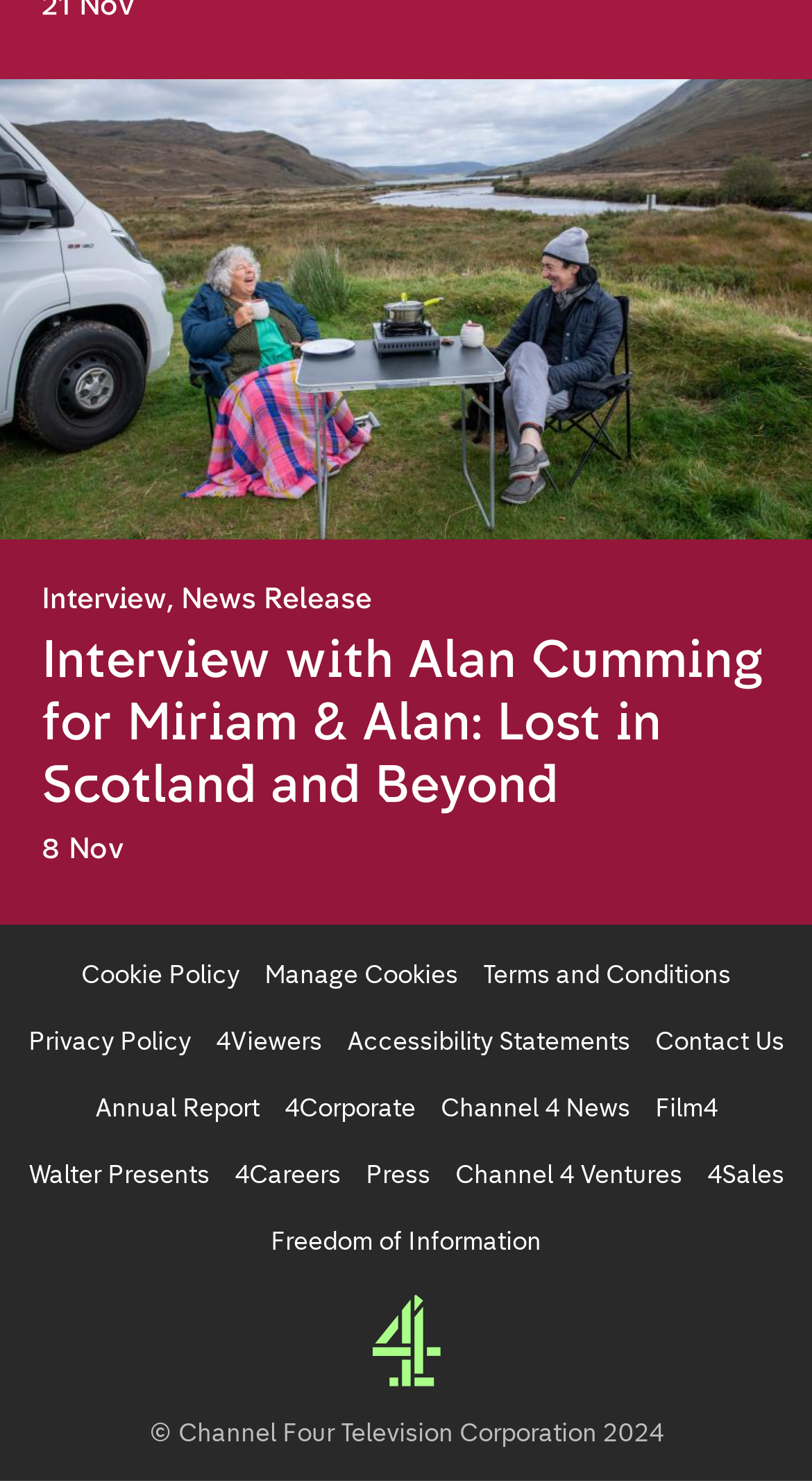Please identify the bounding box coordinates of the region to click in order to complete the given instruction: "View the Annual Report". The coordinates should be four float numbers between 0 and 1, i.e., [left, top, right, bottom].

[0.117, 0.736, 0.319, 0.757]